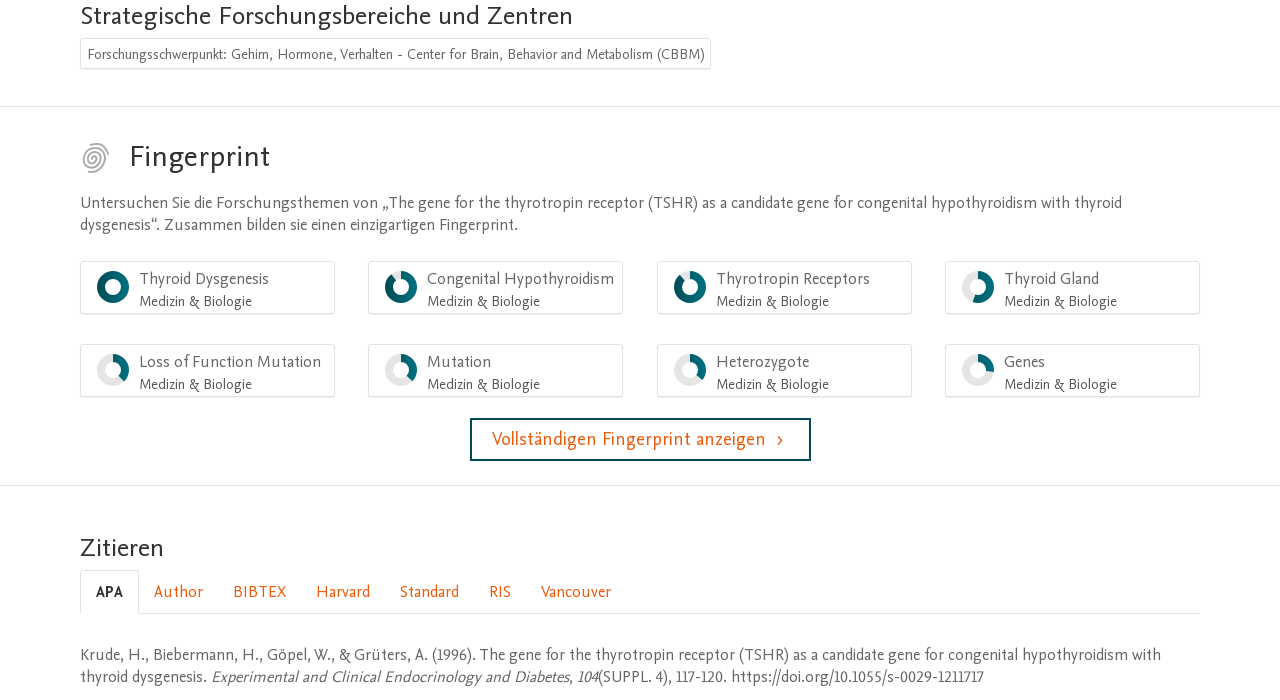Locate the bounding box coordinates of the clickable area needed to fulfill the instruction: "Select the 'Author' citation style".

[0.109, 0.816, 0.17, 0.876]